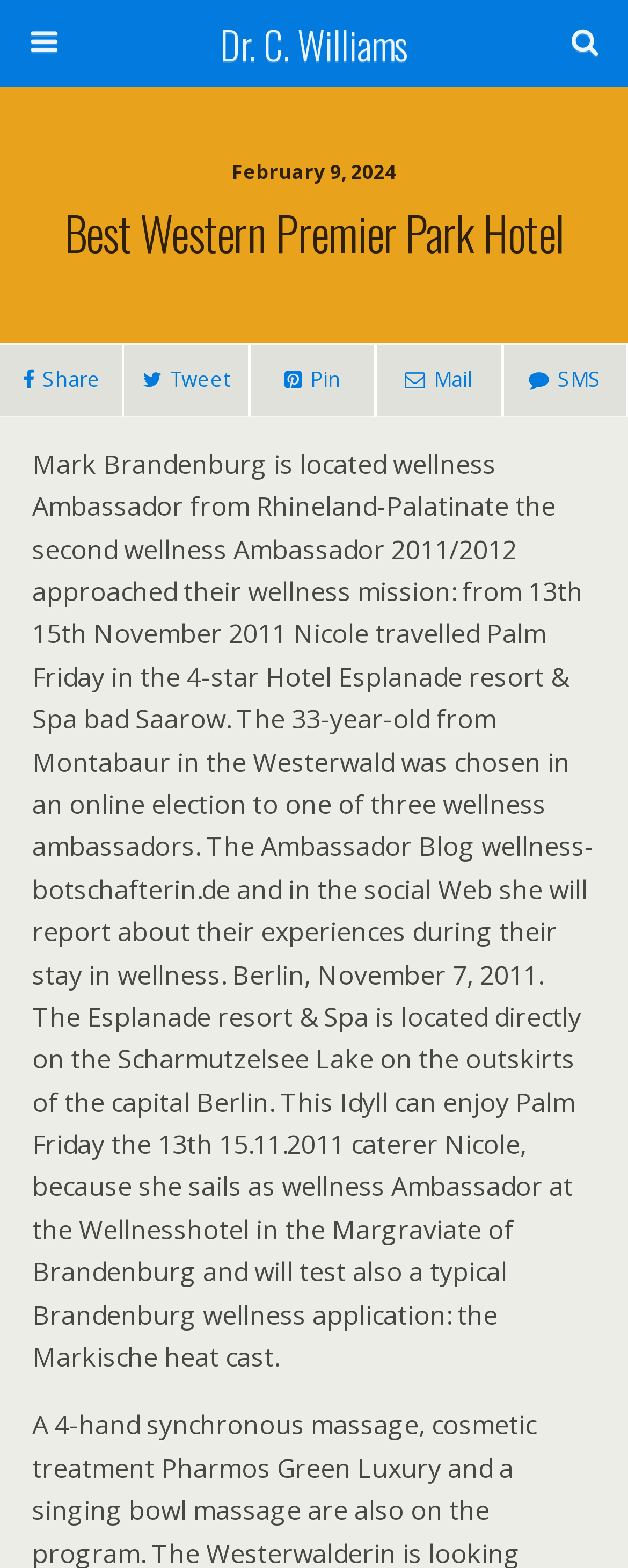Respond to the following question with a brief word or phrase:
What is the date mentioned on the webpage?

February 9, 2024